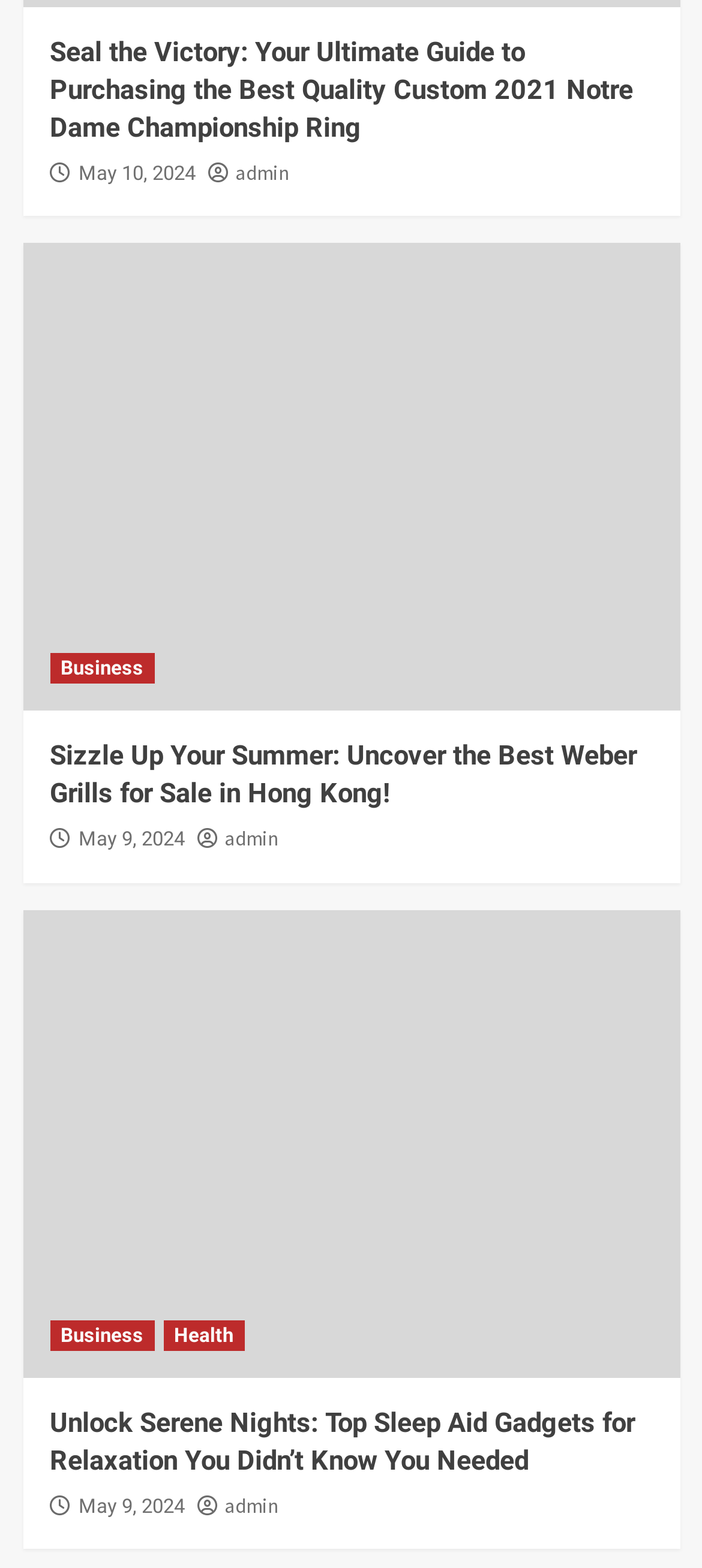Please pinpoint the bounding box coordinates for the region I should click to adhere to this instruction: "check articles by admin".

[0.319, 0.527, 0.396, 0.543]